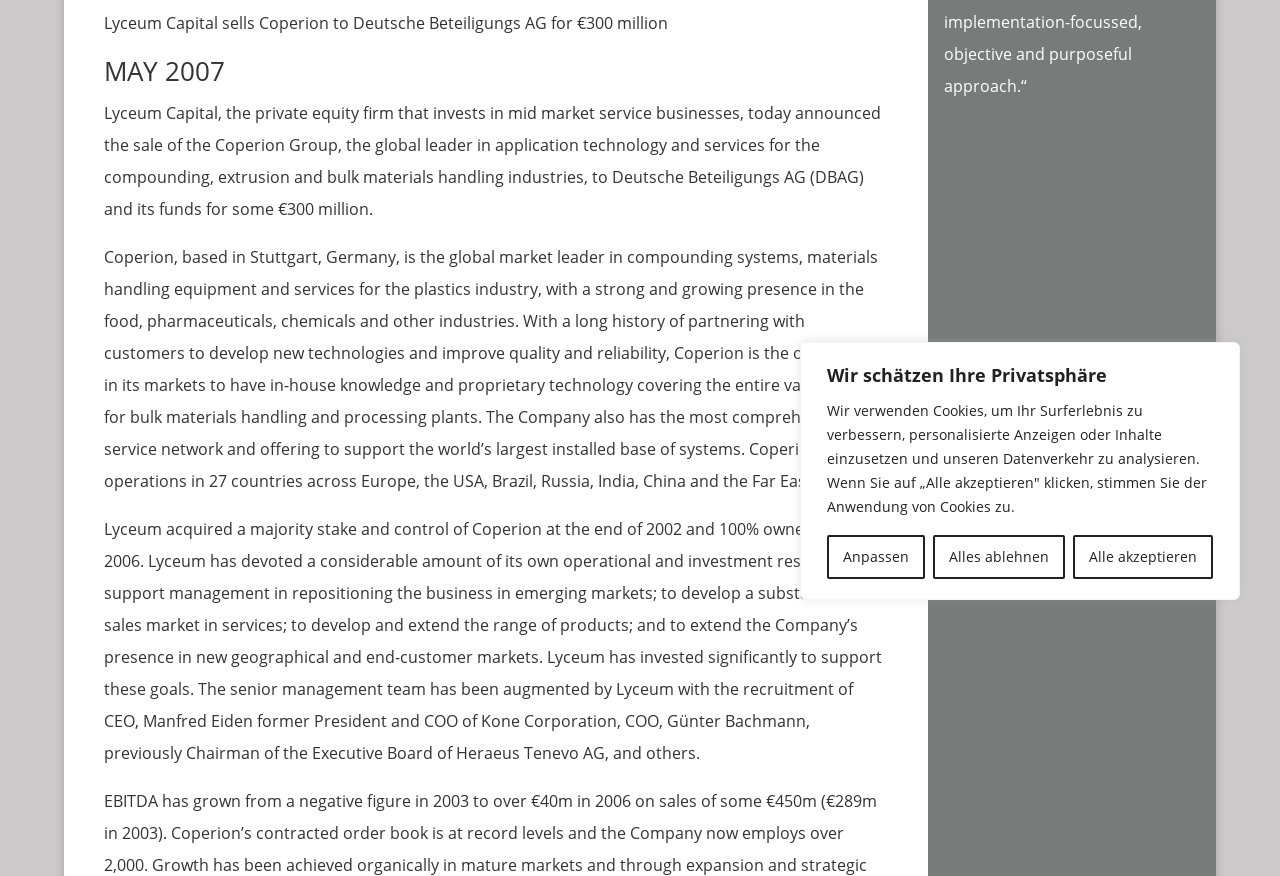Determine the bounding box for the described HTML element: "Alle akzeptieren". Ensure the coordinates are four float numbers between 0 and 1 in the format [left, top, right, bottom].

[0.838, 0.611, 0.948, 0.661]